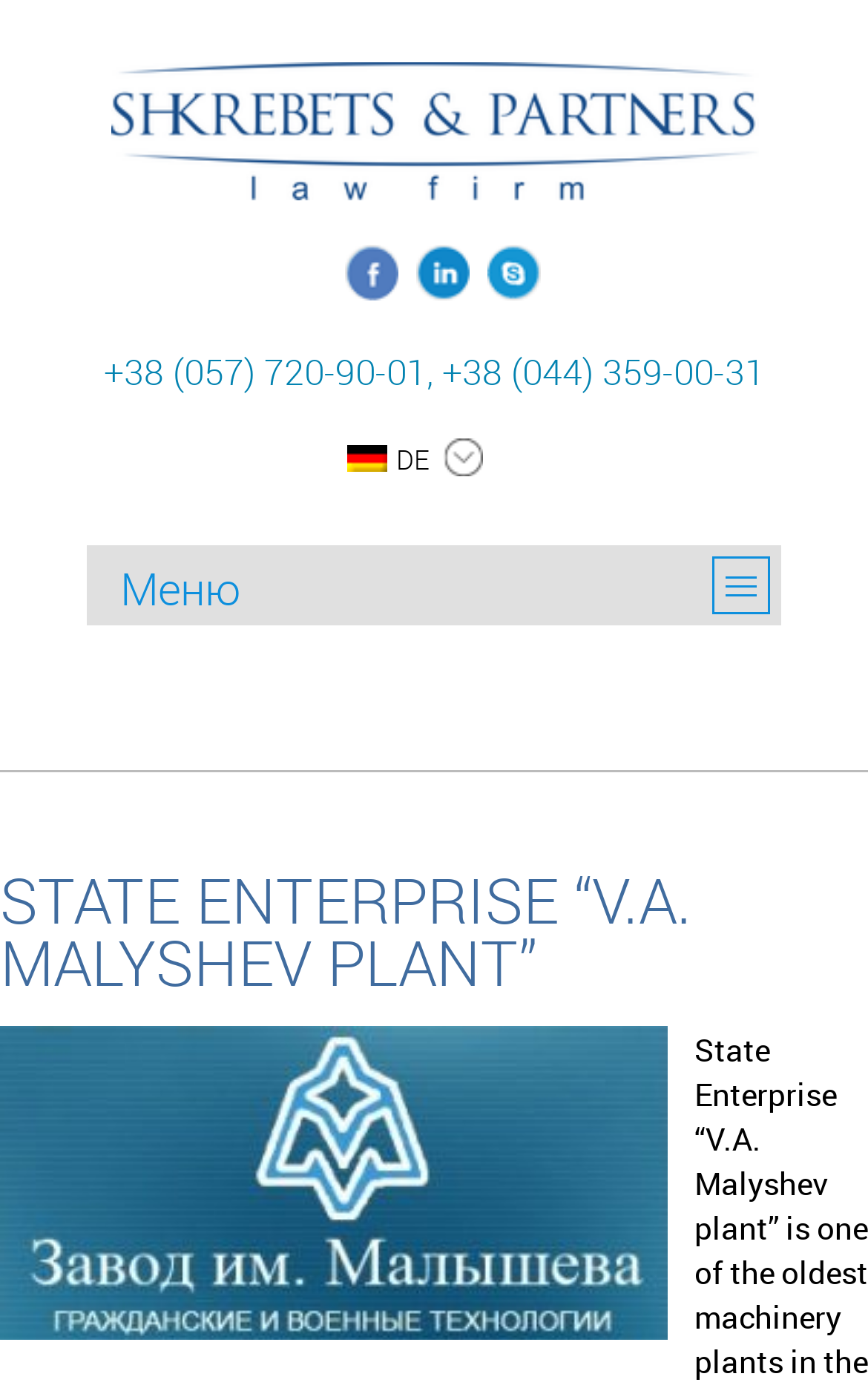Bounding box coordinates are specified in the format (top-left x, top-left y, bottom-right x, bottom-right y). All values are floating point numbers bounded between 0 and 1. Please provide the bounding box coordinate of the region this sentence describes: alt="Шкребець&Партнери"

[0.0, 0.045, 1.0, 0.144]